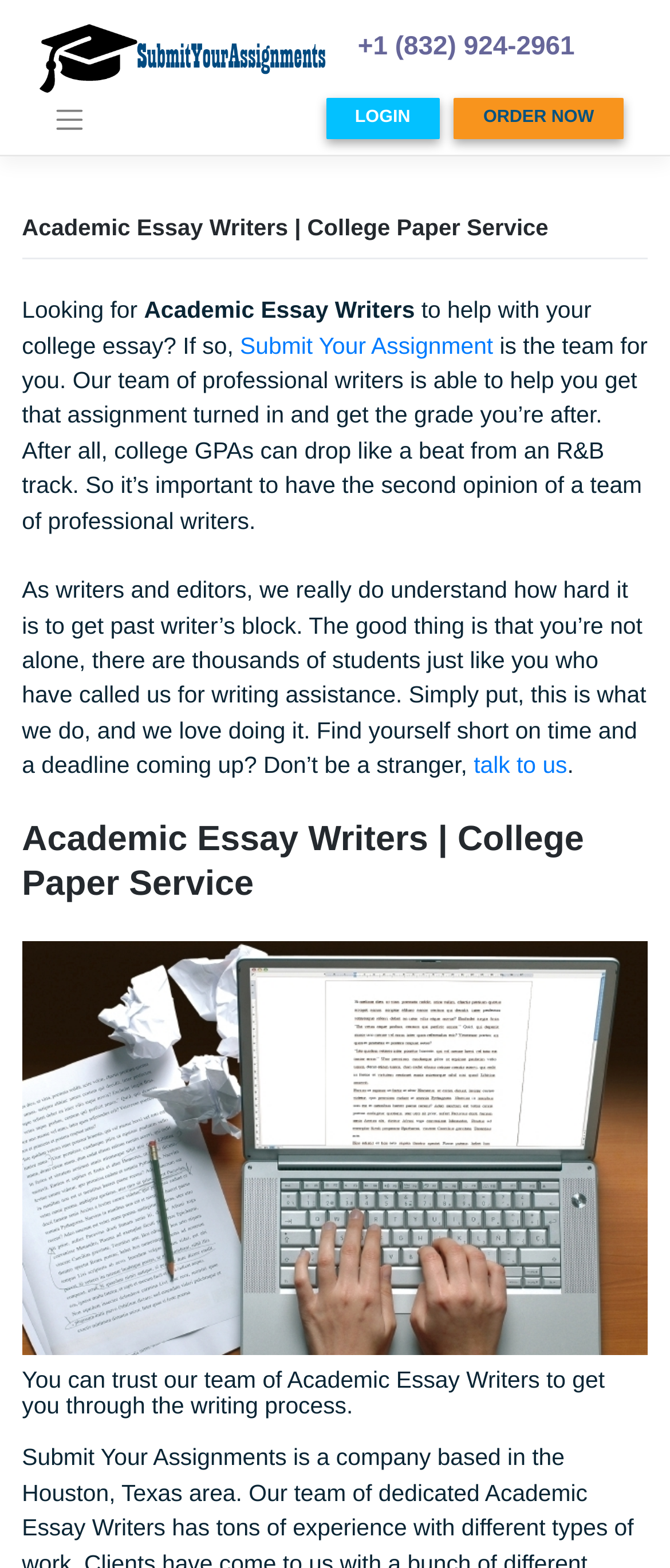Identify the bounding box coordinates for the UI element described as: "parent_node: HOME". The coordinates should be provided as four floats between 0 and 1: [left, top, right, bottom].

None